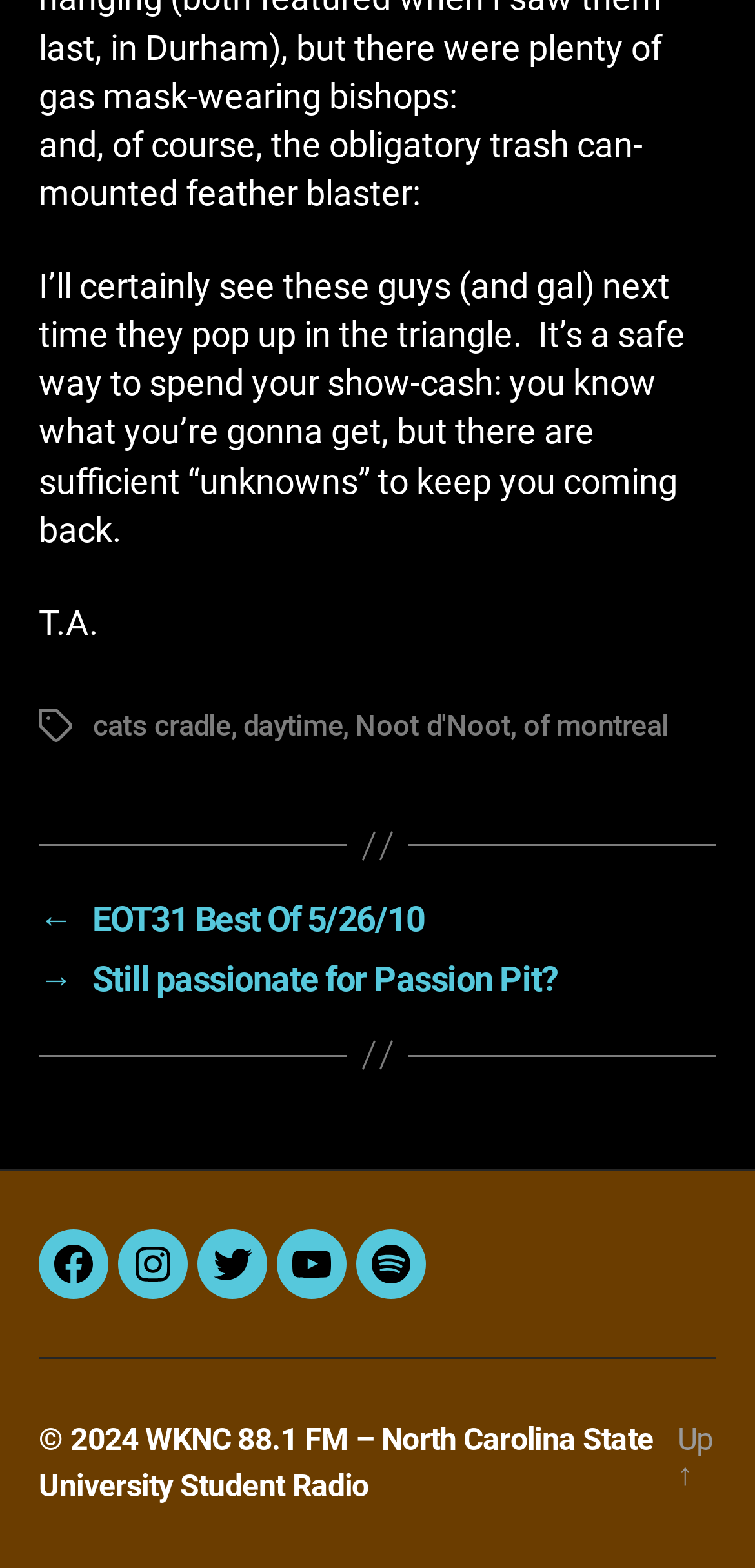Kindly provide the bounding box coordinates of the section you need to click on to fulfill the given instruction: "Go to the Facebook social link".

[0.051, 0.783, 0.144, 0.828]